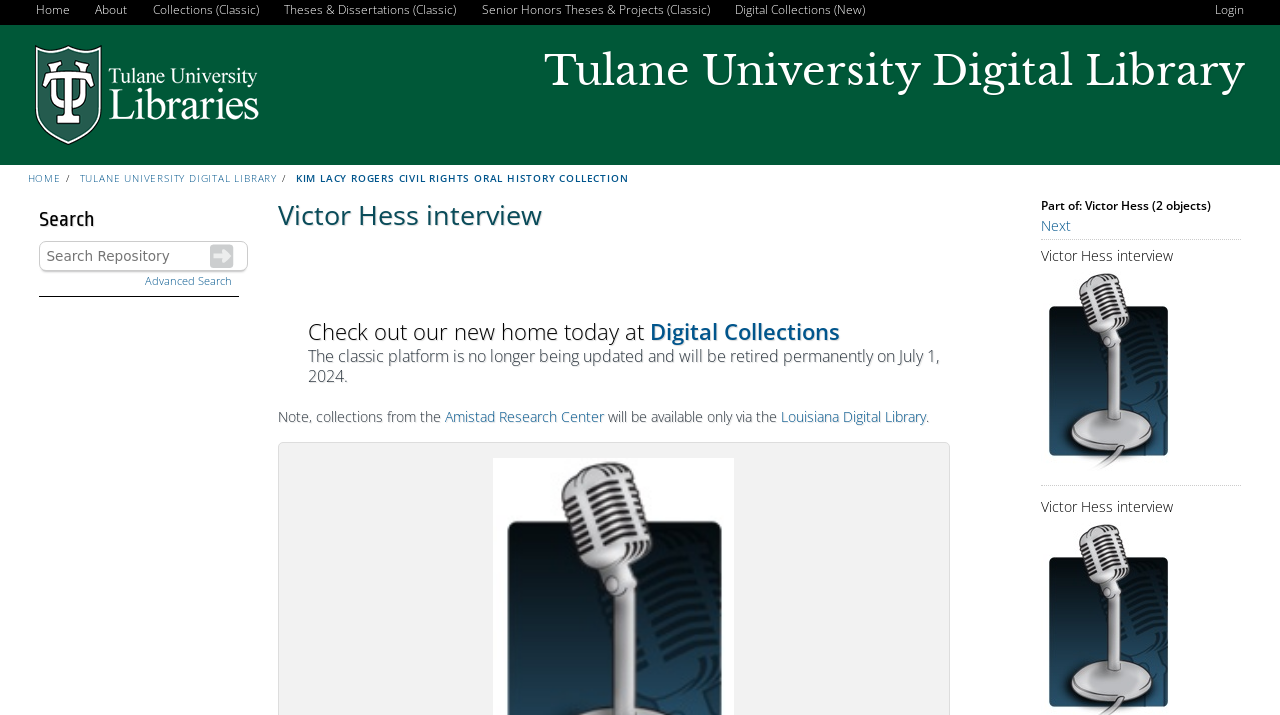Point out the bounding box coordinates of the section to click in order to follow this instruction: "Visit Digital Collections".

[0.508, 0.443, 0.656, 0.483]